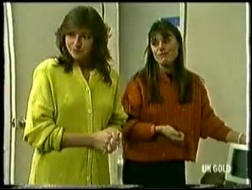Respond to the following question with a brief word or phrase:
What is the broadcasting context of the image?

UK GOLD